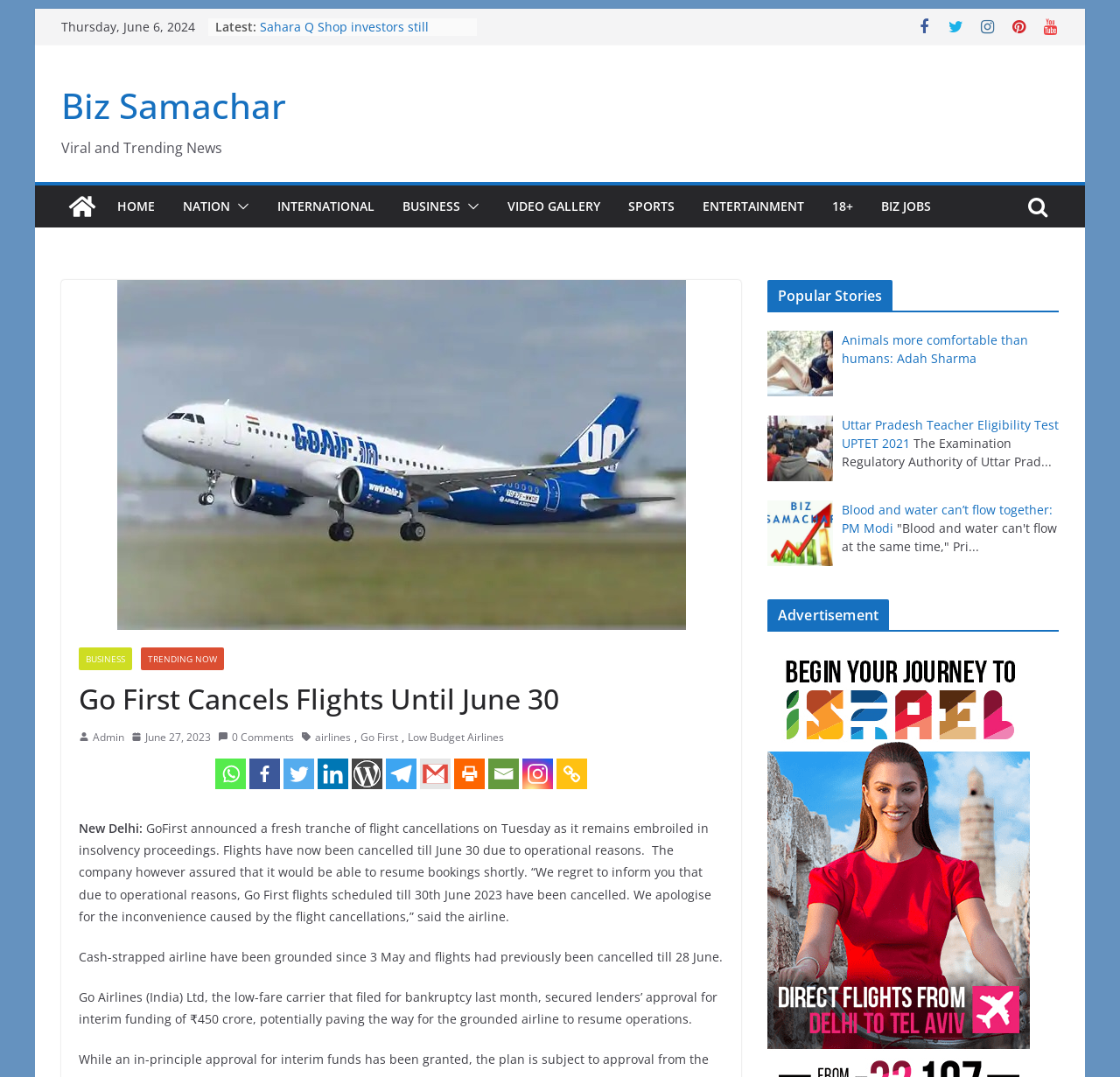What is the current status of Go Airlines?
We need a detailed and exhaustive answer to the question. Please elaborate.

The article mentions that Go Airlines has been grounded since May 3 and its flights have been cancelled until June 30 due to operational reasons.